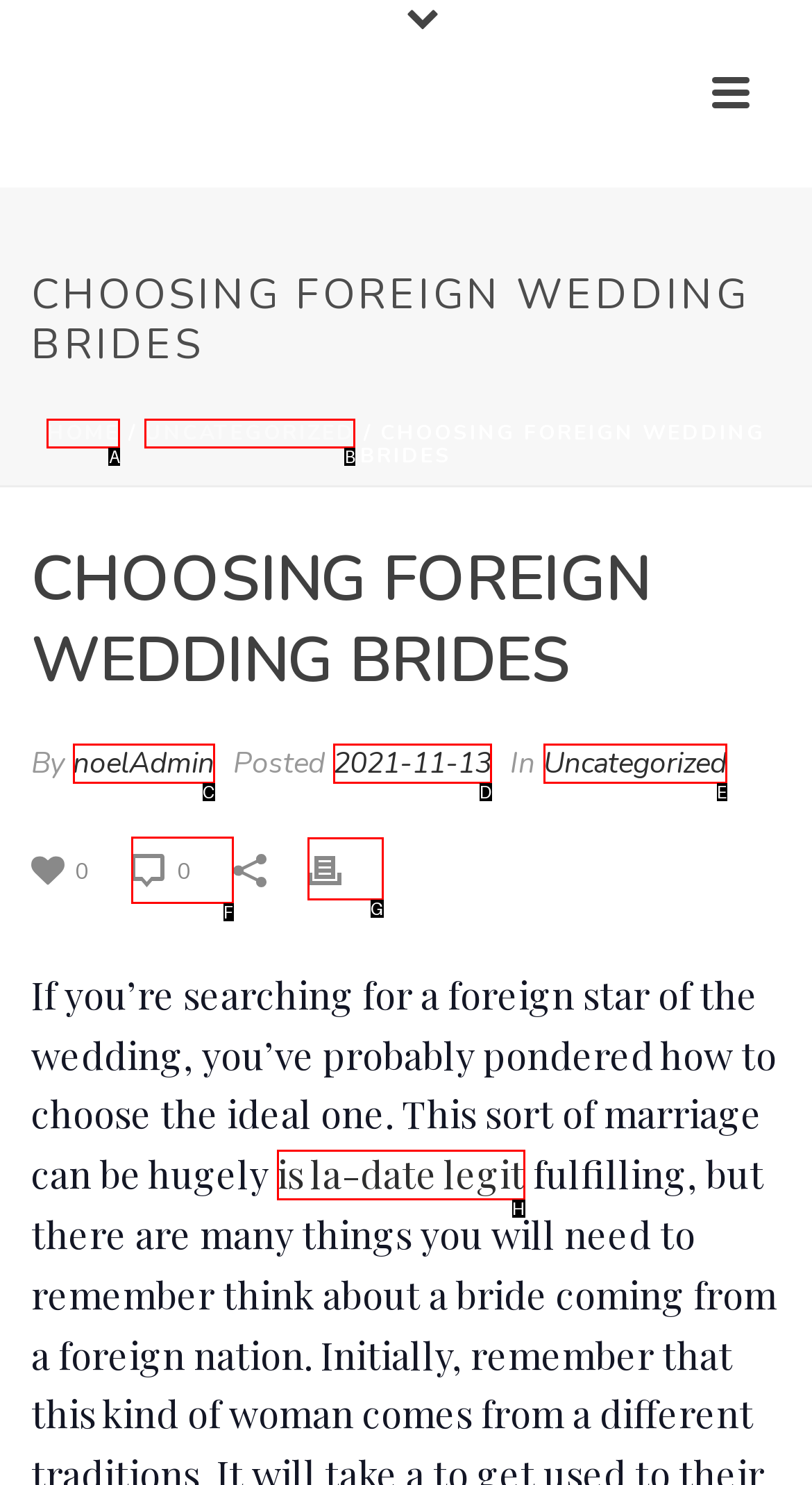For the task: Print the page, specify the letter of the option that should be clicked. Answer with the letter only.

G